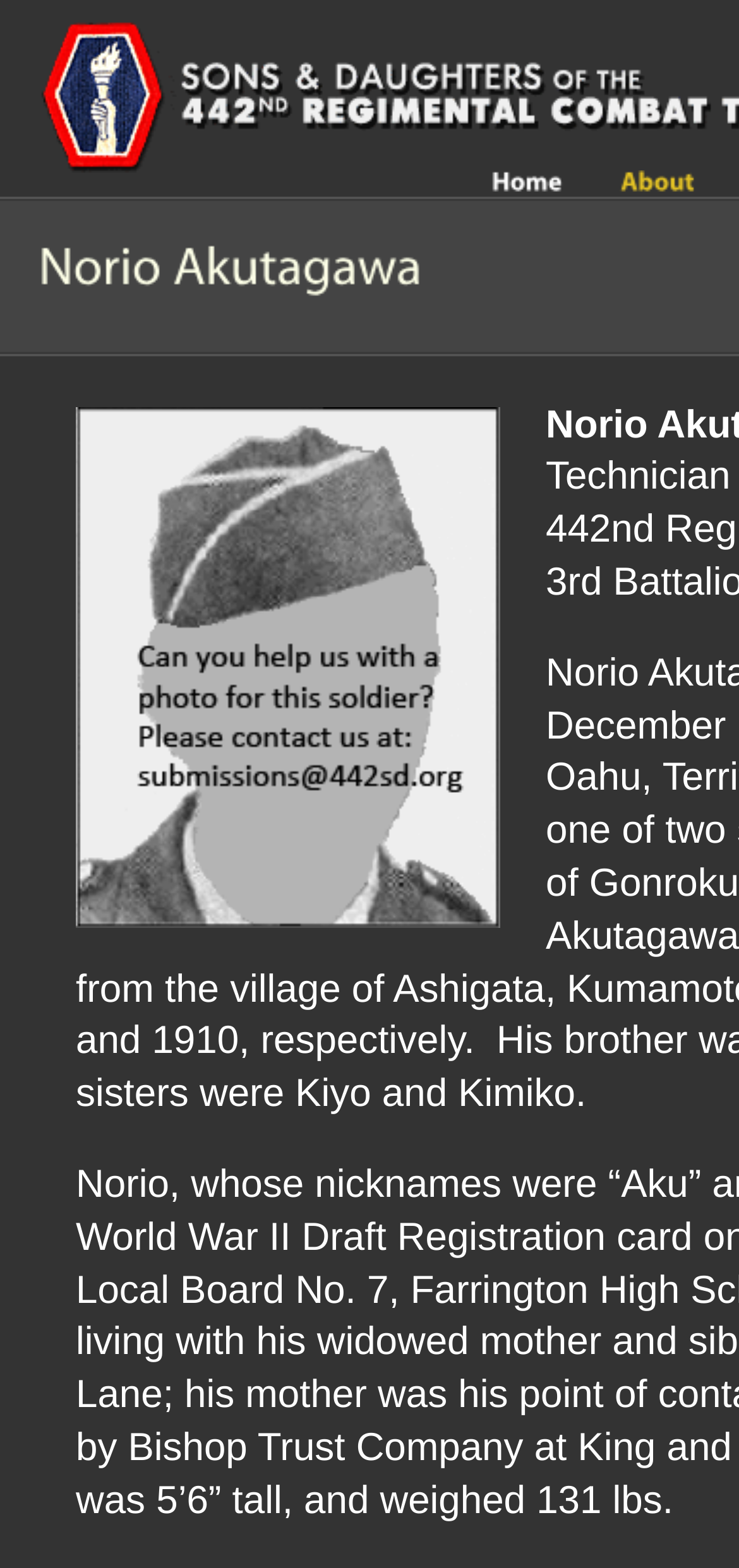Respond with a single word or phrase for the following question: 
What is the topic of the webpage?

Norio Akutagawa